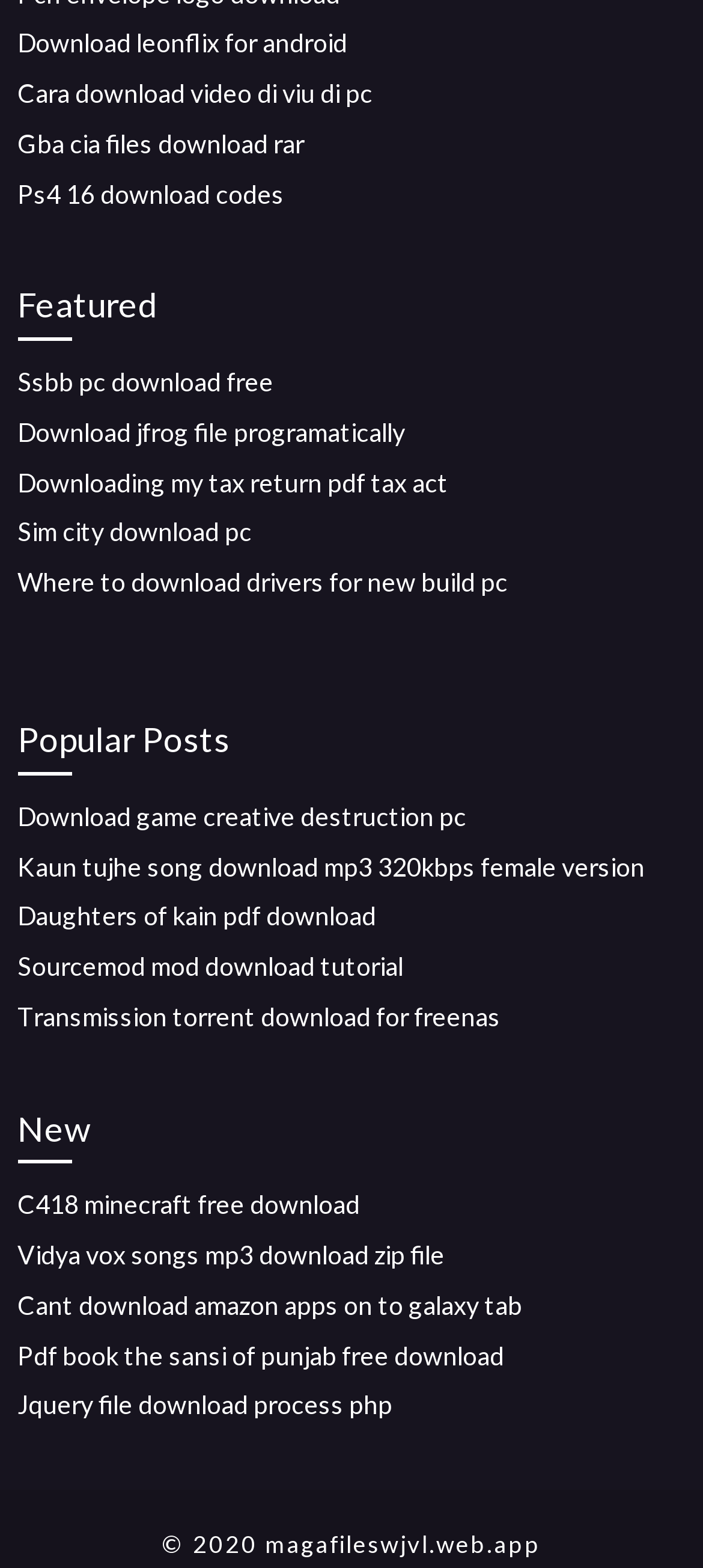How many headings are there on the webpage?
Your answer should be a single word or phrase derived from the screenshot.

3